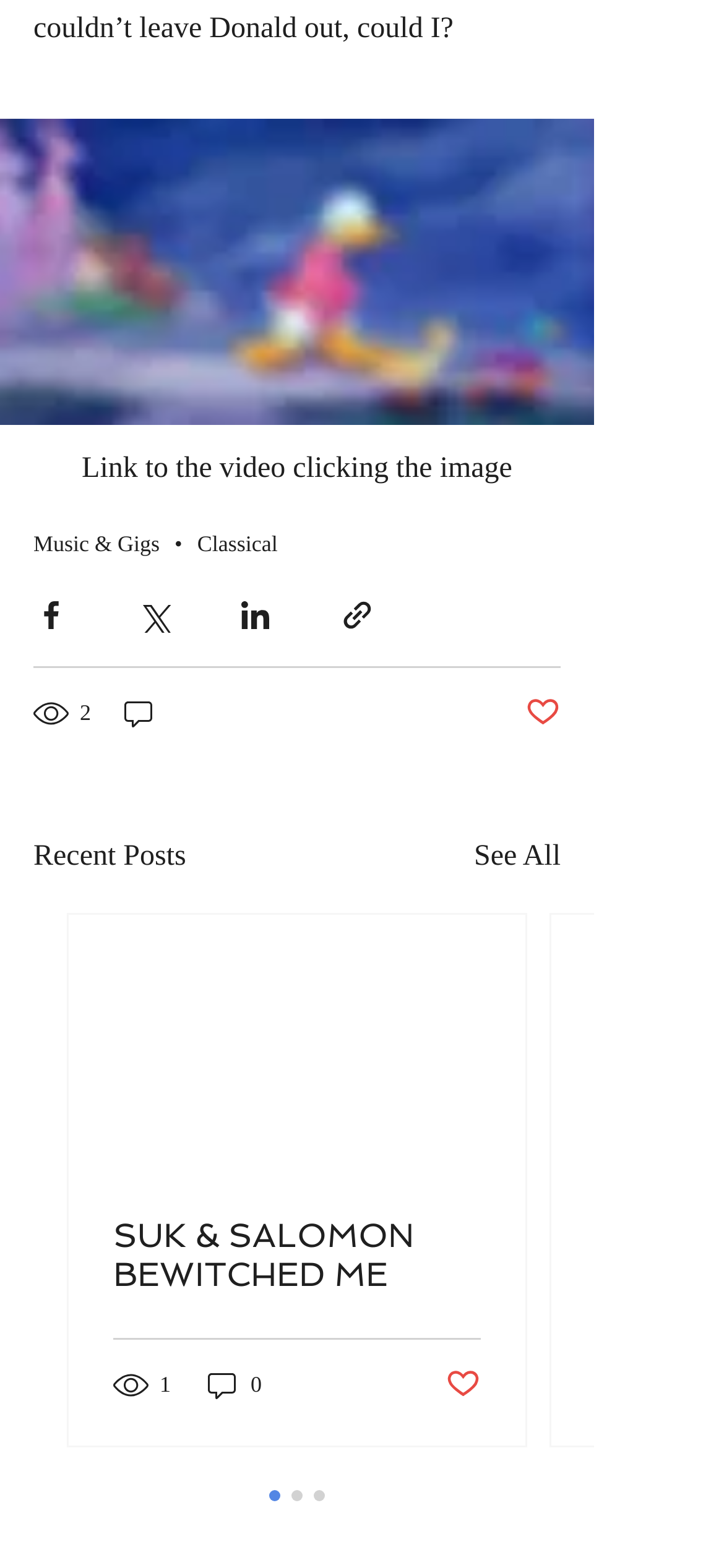Identify the bounding box for the given UI element using the description provided. Coordinates should be in the format (top-left x, top-left y, bottom-right x, bottom-right y) and must be between 0 and 1. Here is the description: 2

[0.046, 0.442, 0.131, 0.467]